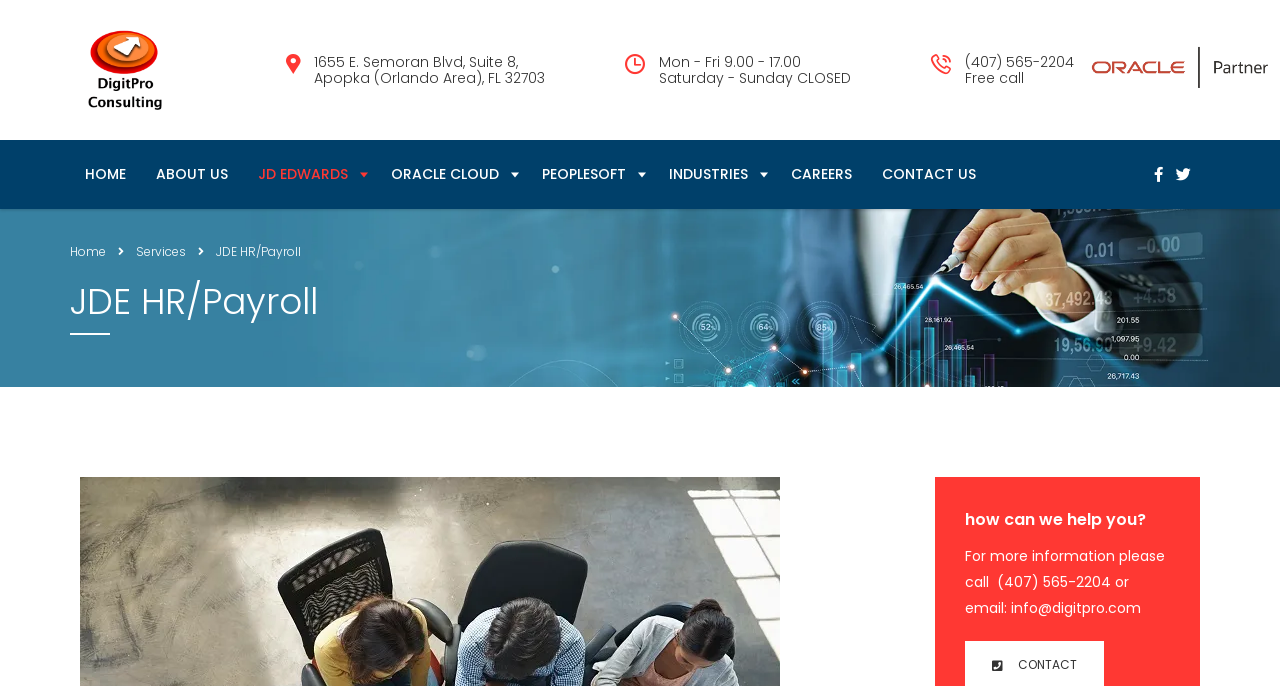Provide the bounding box for the UI element matching this description: "alt="DigitPro Consulting Inc"".

[0.066, 0.044, 0.129, 0.16]